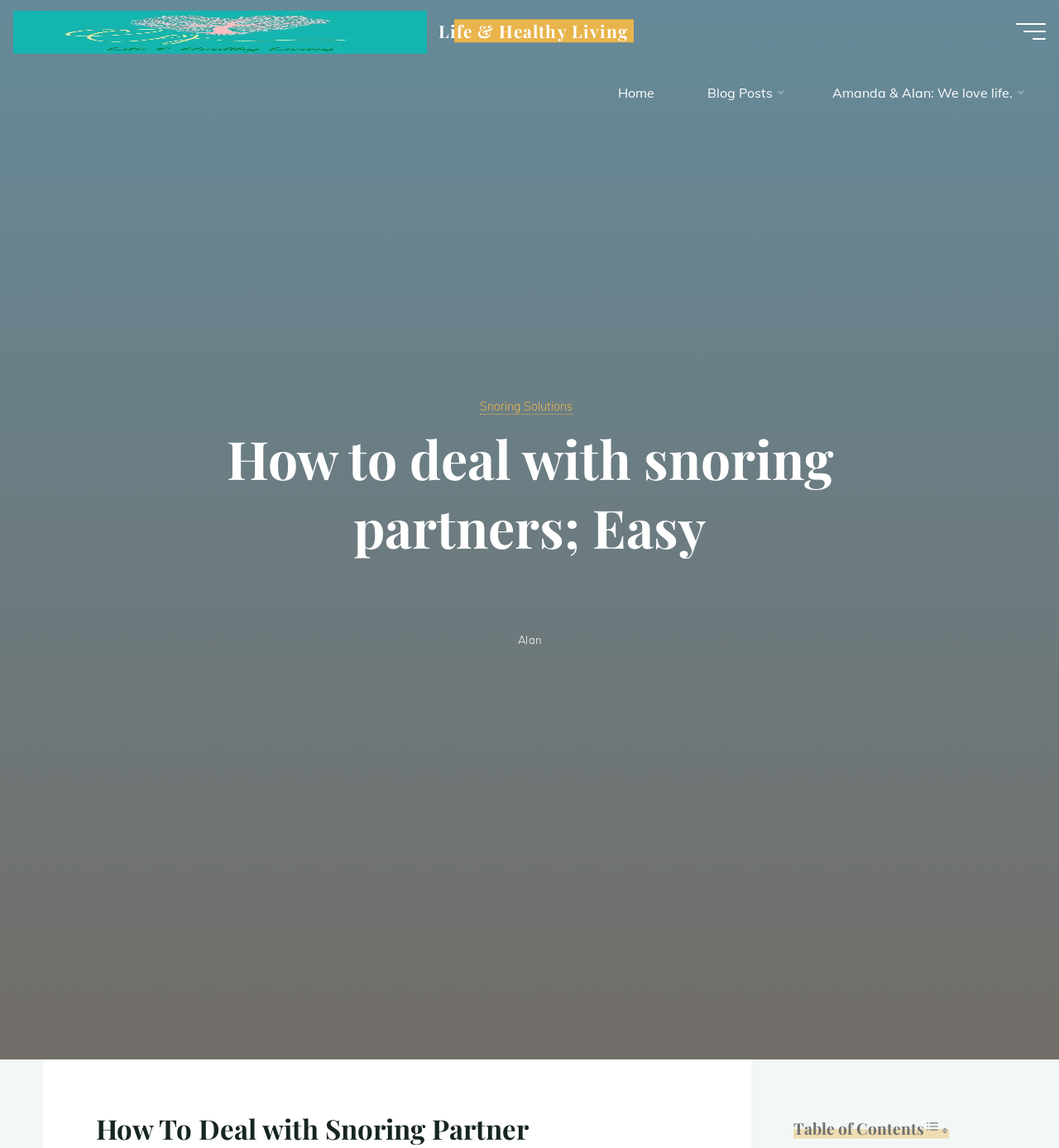Locate the bounding box of the user interface element based on this description: "Add a comment".

None